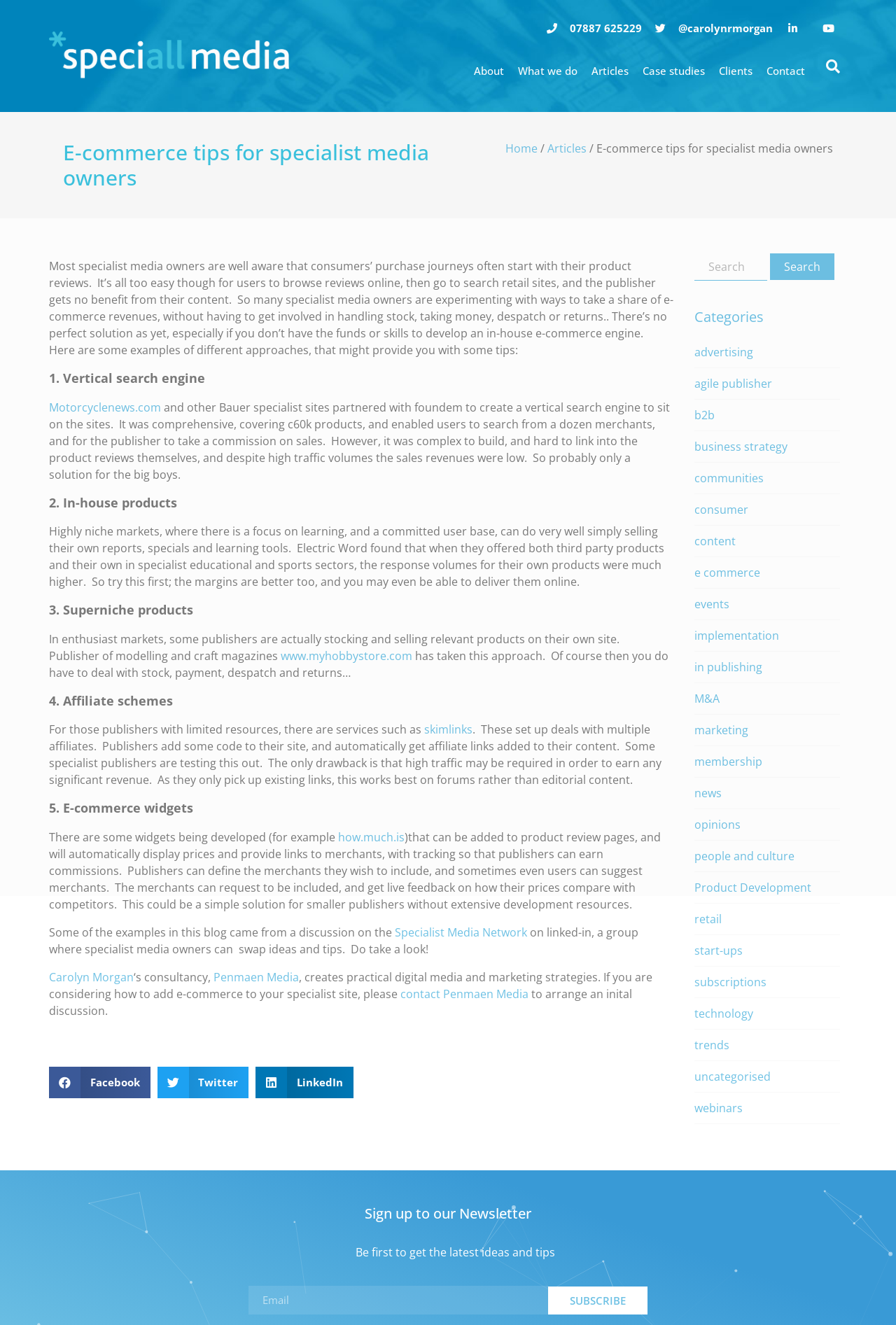Pinpoint the bounding box coordinates of the clickable element needed to complete the instruction: "Click on the 'About' link". The coordinates should be provided as four float numbers between 0 and 1: [left, top, right, bottom].

[0.521, 0.043, 0.57, 0.064]